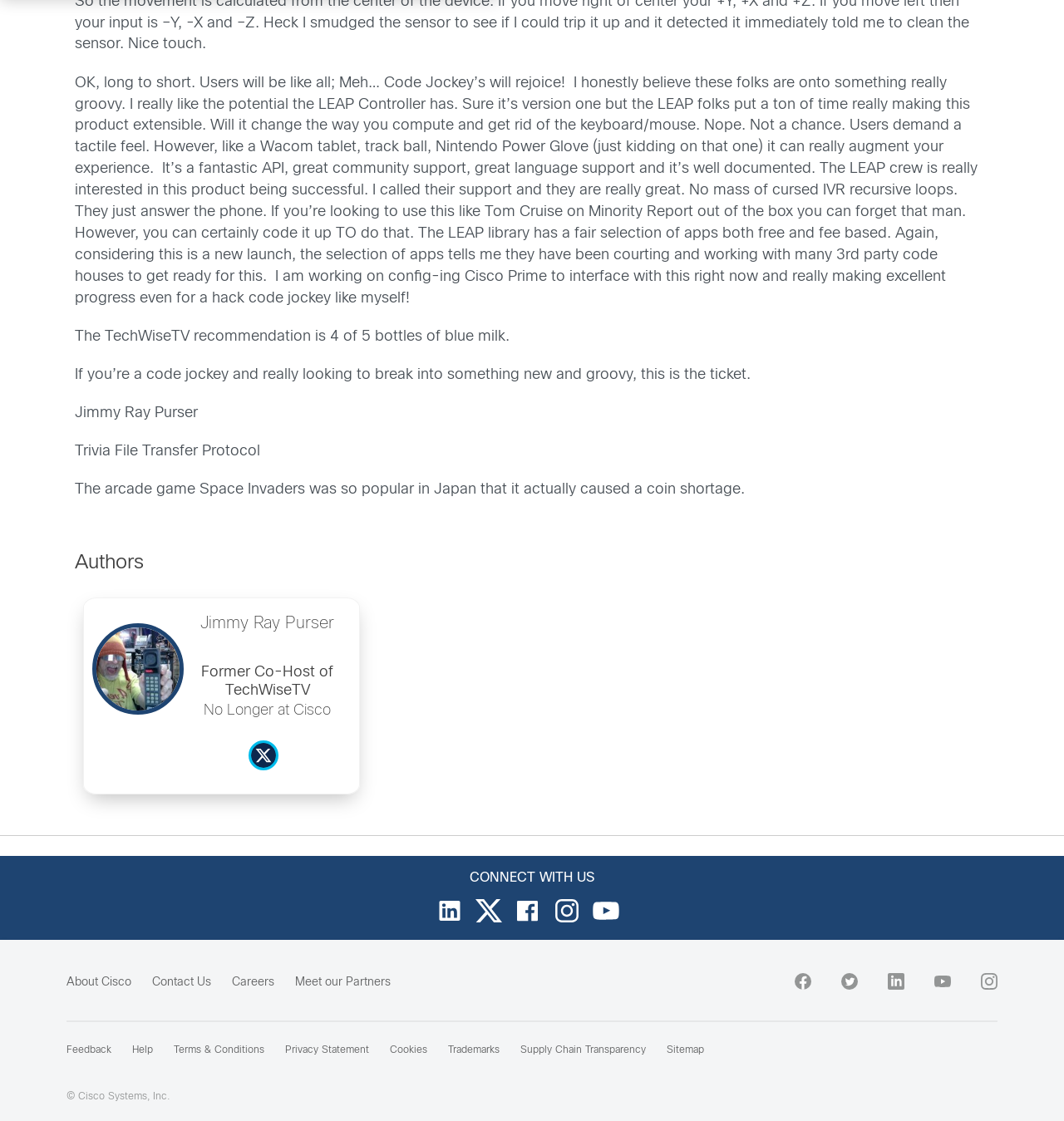Indicate the bounding box coordinates of the clickable region to achieve the following instruction: "Follow Cisco on Twitter."

[0.791, 0.868, 0.806, 0.883]